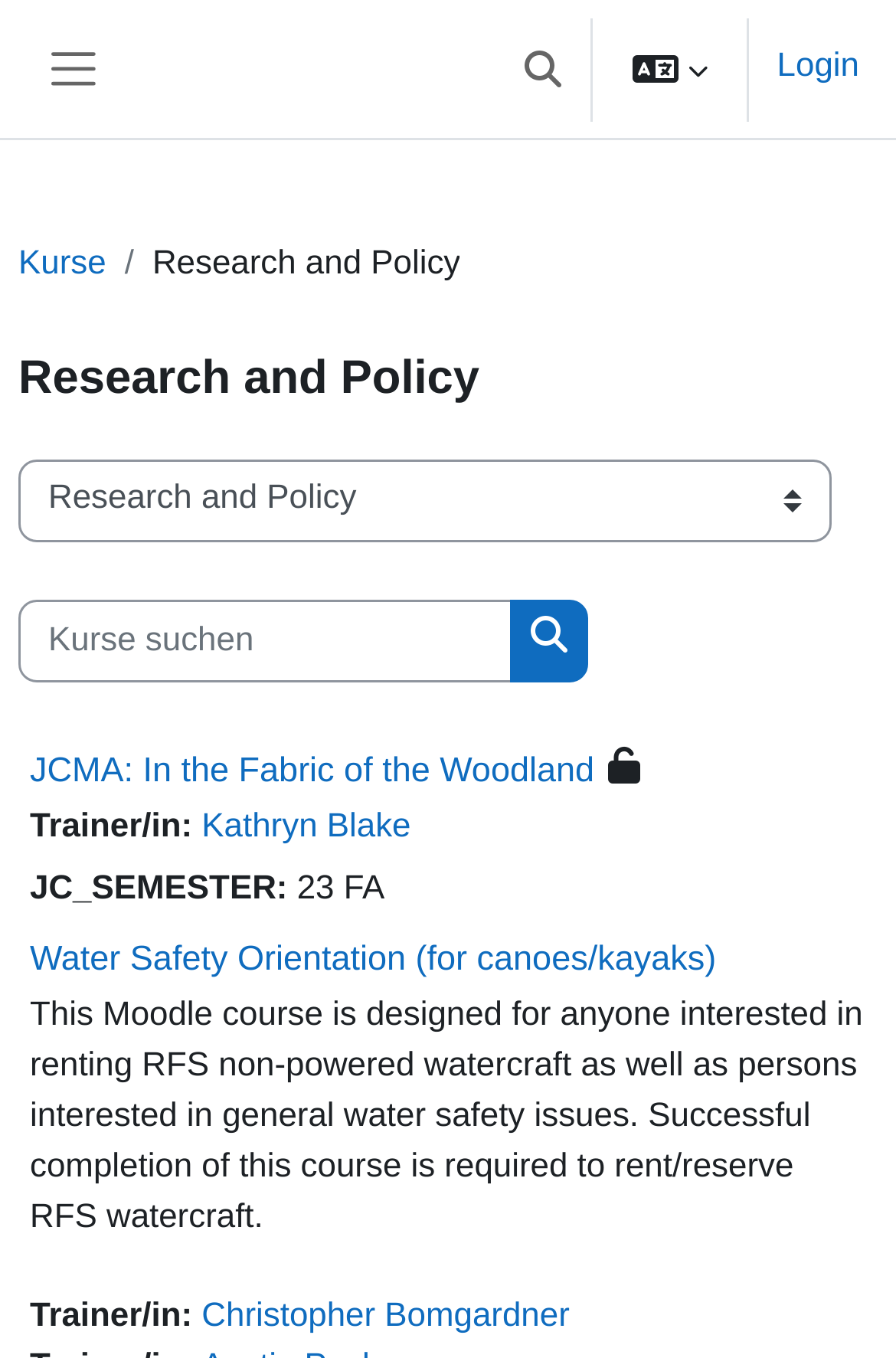What is the topic of the 'JCMA: In the Fabric of the Woodland' course?
Identify the answer in the screenshot and reply with a single word or phrase.

Unknown